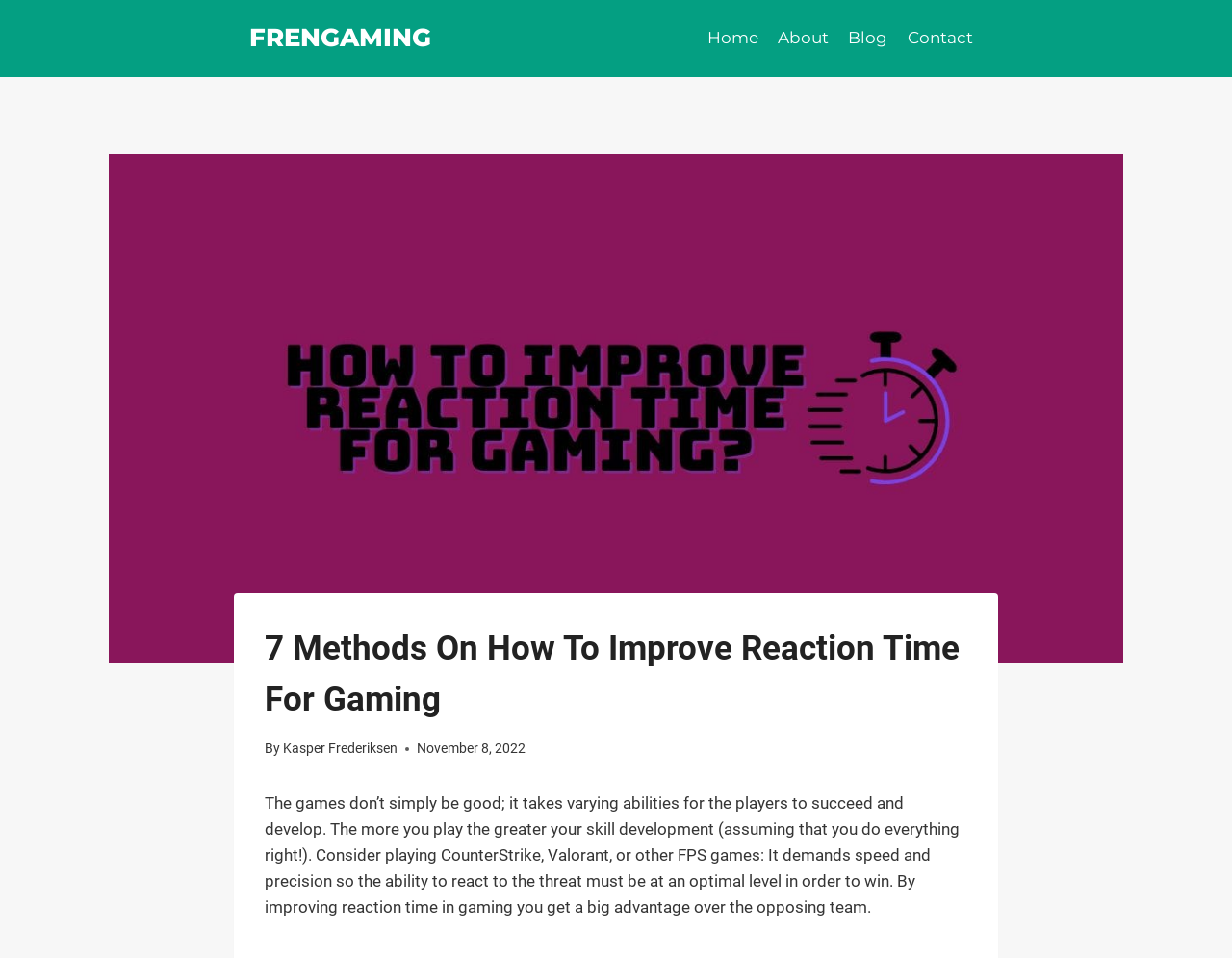Provide the bounding box coordinates of the HTML element described as: "Kasper Frederiksen". The bounding box coordinates should be four float numbers between 0 and 1, i.e., [left, top, right, bottom].

[0.23, 0.773, 0.323, 0.789]